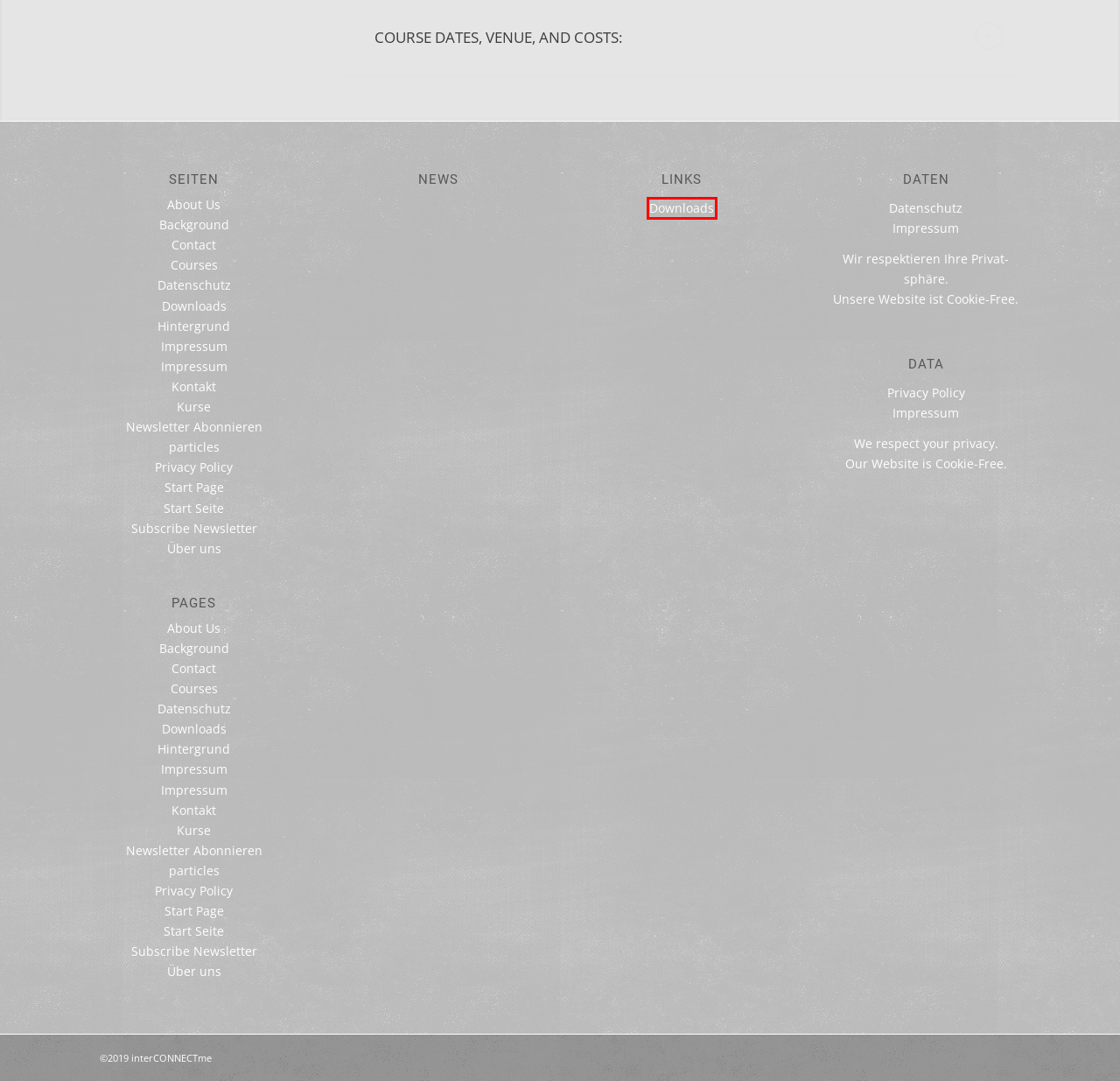You are provided a screenshot of a webpage featuring a red bounding box around a UI element. Choose the webpage description that most accurately represents the new webpage after clicking the element within the red bounding box. Here are the candidates:
A. Subscribe Newsletter - interCONNECTme
B. Contact - interCONNECTme
C. Privacy Policy - interCONNECTme
D. Downloads - interCONNECTme
E. Background - interCONNECTme
F. Start Page - interCONNECTme
G. Datenschutz - interCONNECTme
H. About Us - interCONNECTme

D